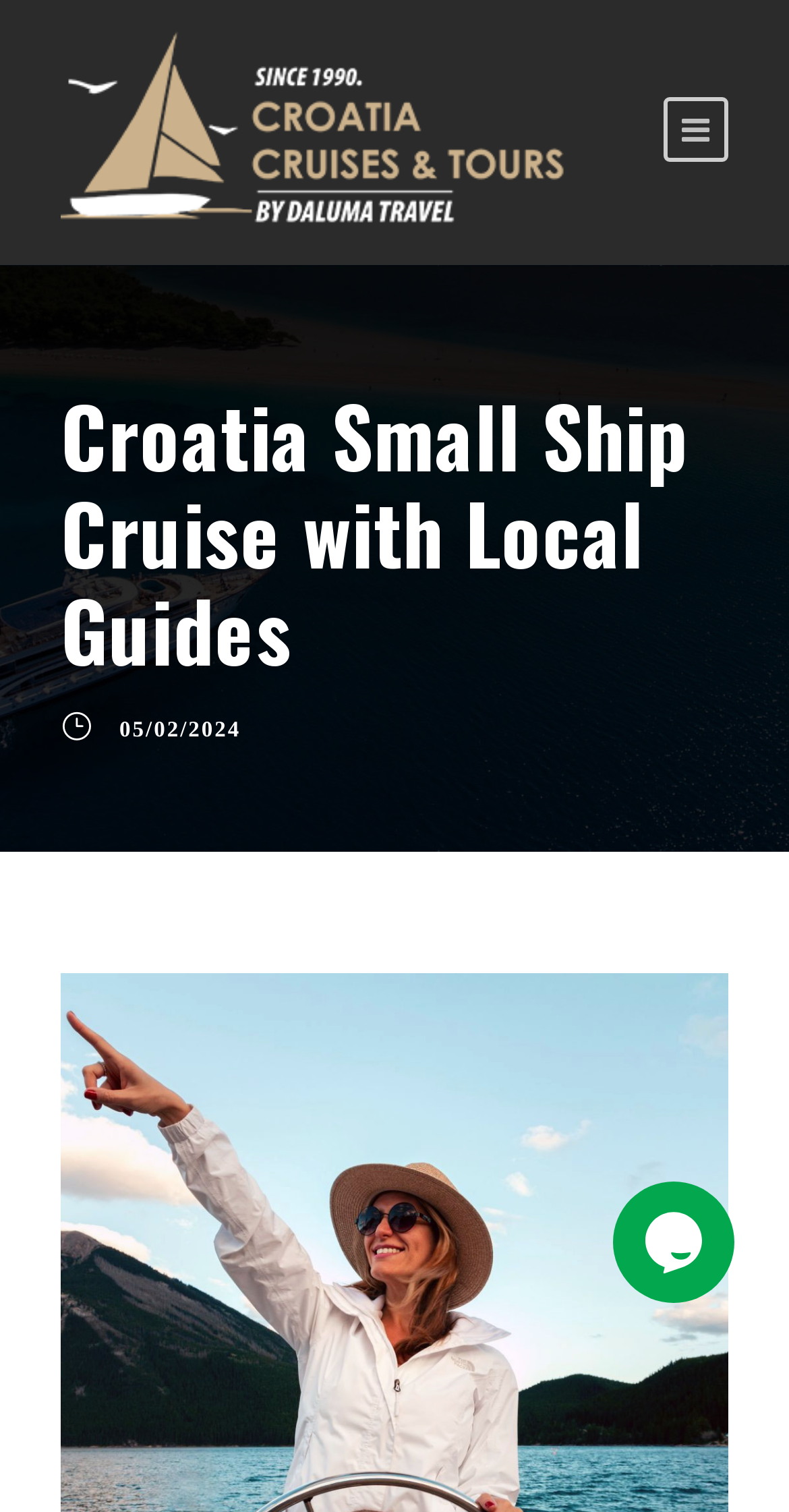Locate the UI element described by 05/02/2024 in the provided webpage screenshot. Return the bounding box coordinates in the format (top-left x, top-left y, bottom-right x, bottom-right y), ensuring all values are between 0 and 1.

[0.151, 0.474, 0.305, 0.491]